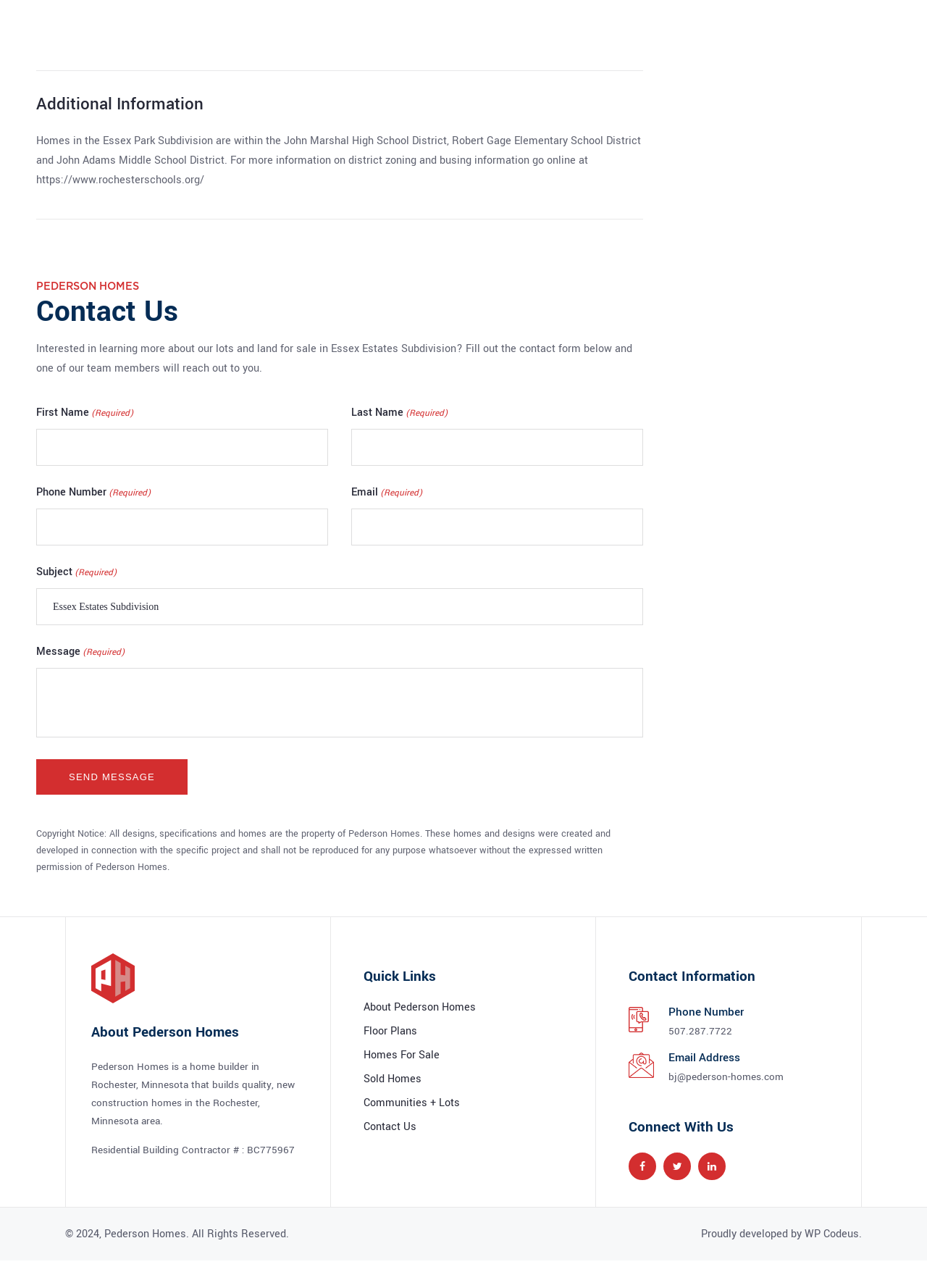What school district is Essex Park Subdivision in?
Answer the question with just one word or phrase using the image.

John Marshal High School District